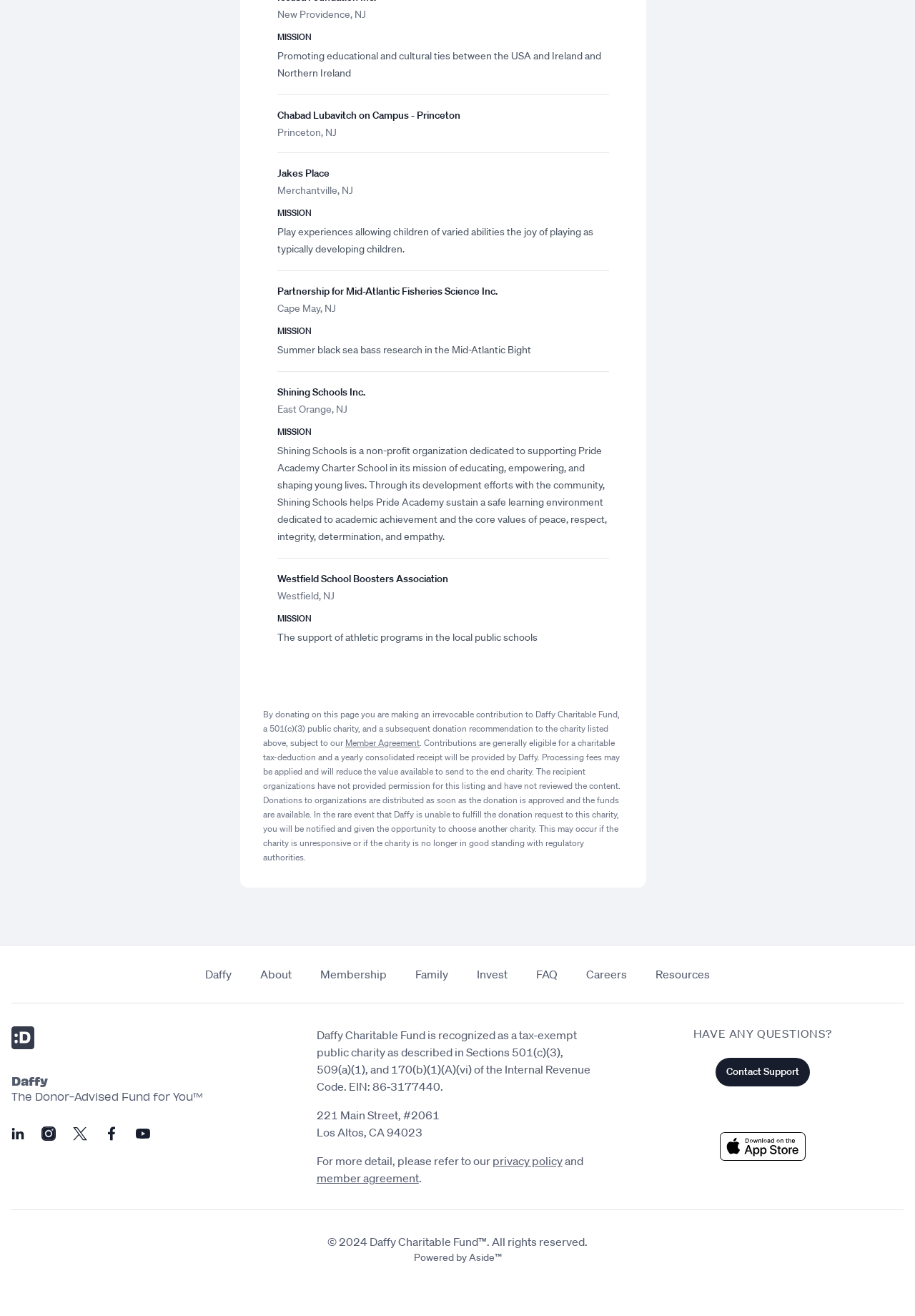Specify the bounding box coordinates (top-left x, top-left y, bottom-right x, bottom-right y) of the UI element in the screenshot that matches this description: Careers

[0.641, 0.735, 0.685, 0.746]